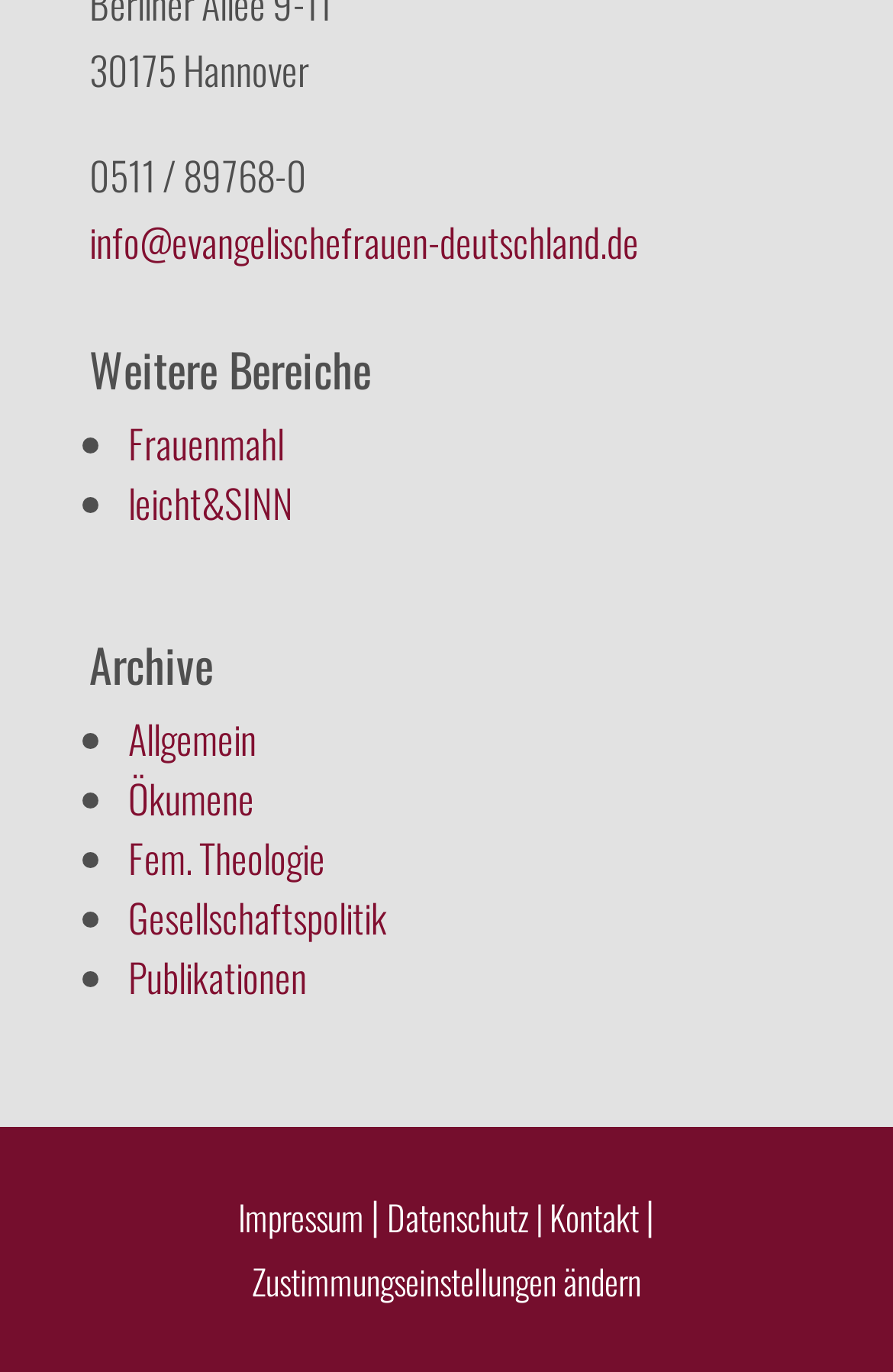Bounding box coordinates should be in the format (top-left x, top-left y, bottom-right x, bottom-right y) and all values should be floating point numbers between 0 and 1. Determine the bounding box coordinate for the UI element described as: Garden Hose Uses and Applications

None